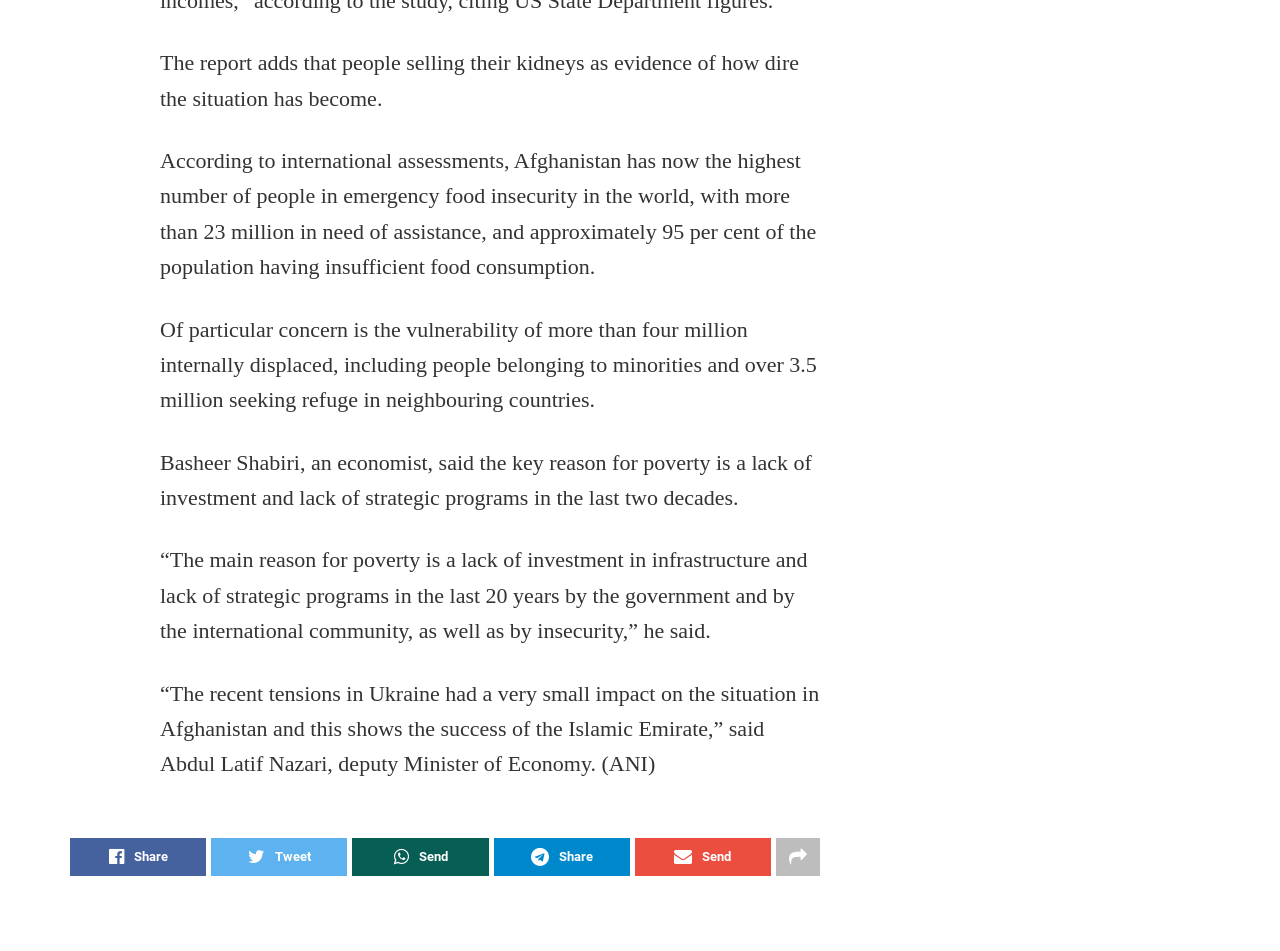Who said the key reason for poverty is a lack of investment?
Based on the visual information, provide a detailed and comprehensive answer.

The text quotes Basheer Shabiri, an economist, saying 'The key reason for poverty is a lack of investment and lack of strategic programs in the last two decades.' This indicates that Basheer Shabiri is the one who stated this.